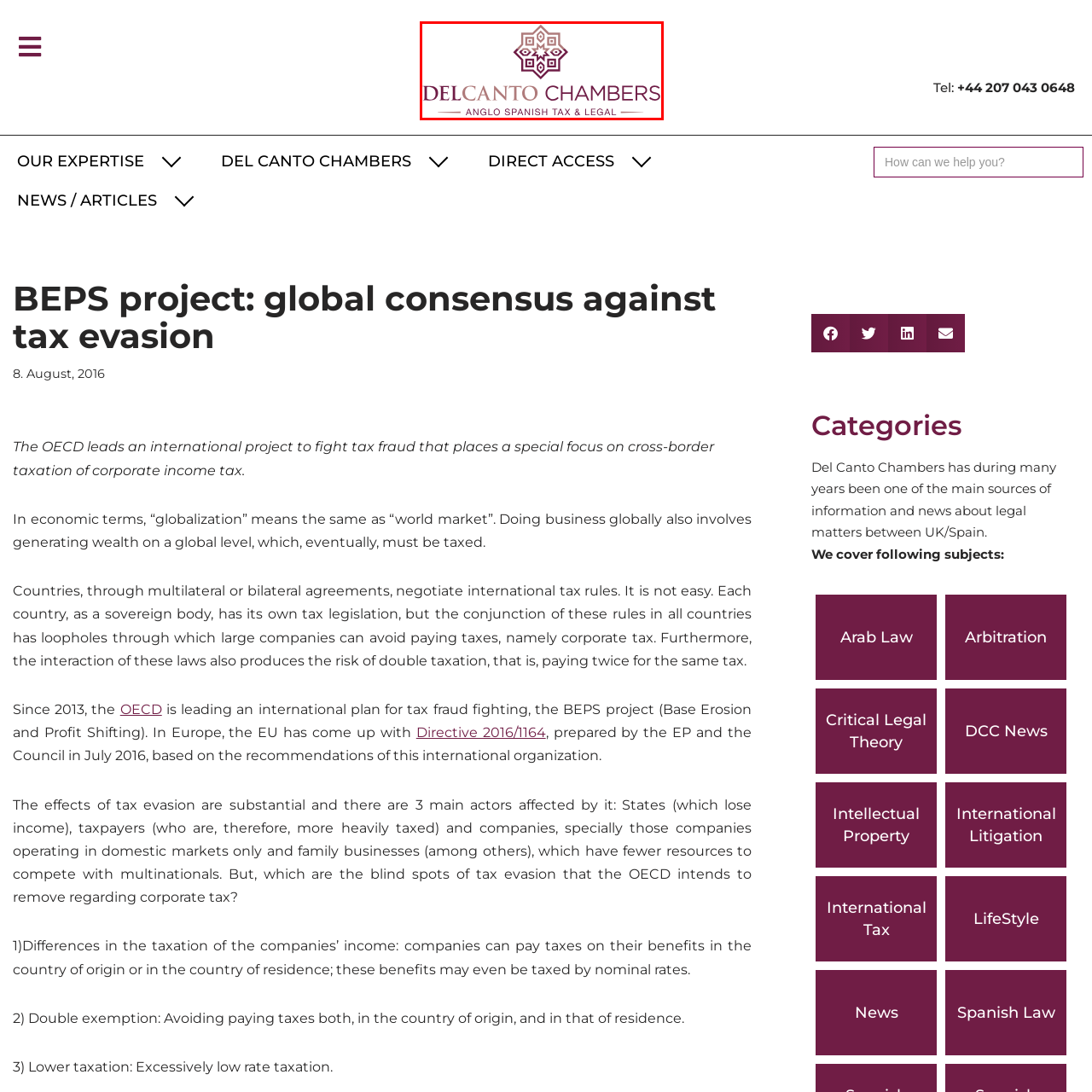Explain thoroughly what is happening in the image that is surrounded by the red box.

The image features the logo of Del Canto Chambers, an organization specializing in Anglo-Spanish tax and legal matters. The design showcases a geometric motif at the top, which is intricate and combines various shapes and colors, conveying a sense of professionalism and expertise. Below the emblem, the name "DELCANTO CHAMBERS" is prominently displayed in a modern font, creating a strong visual presence. Beneath the name, the tagline "ANGLO SPANISH TAX & LEGAL" emphasizes the chambers' focus on providing legal services related to taxation between the UK and Spain. This branding reflects the chambers' commitment to navigating the complexities of cross-border legal issues in a globalized economy.